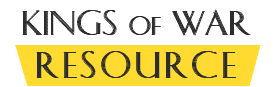Create a detailed narrative that captures the essence of the image.

The image features the logo for "Kings of War," a prominent tabletop role-playing game resource. The design prominently displays the words "KINGS OF WAR" above the word "RESOURCE," with the top section featuring a stark black font contrasted against a bright yellow banner. This striking visual identifies the site as a dedicated source for information, reviews, and insights related to the Kings of War gaming universe. The logo serves as a gateway for enthusiasts seeking detailed content on gameplay, strategies, and community engagement in the realm of tabletop RPGs.